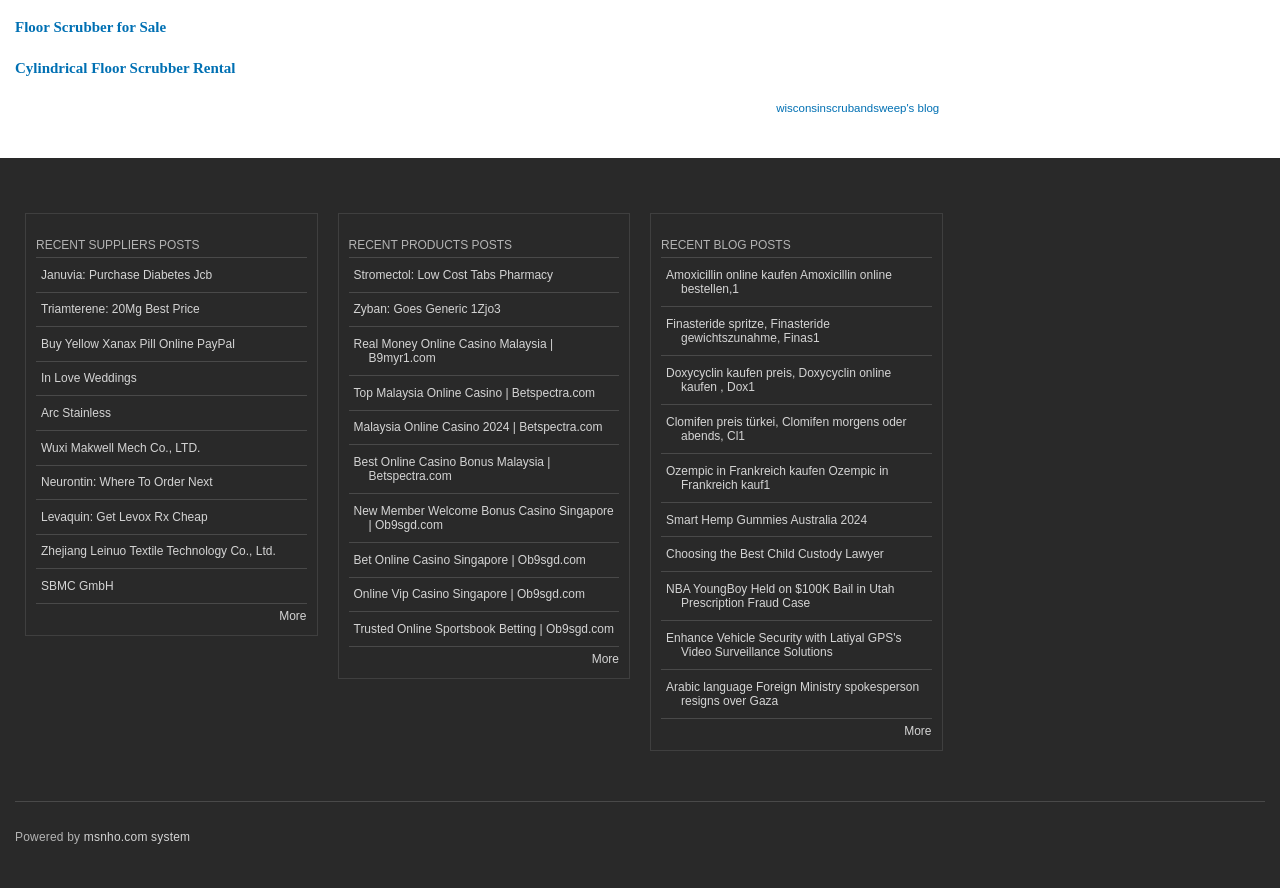Using the given description, provide the bounding box coordinates formatted as (top-left x, top-left y, bottom-right x, bottom-right y), with all values being floating point numbers between 0 and 1. Description: Free VA Resources

None